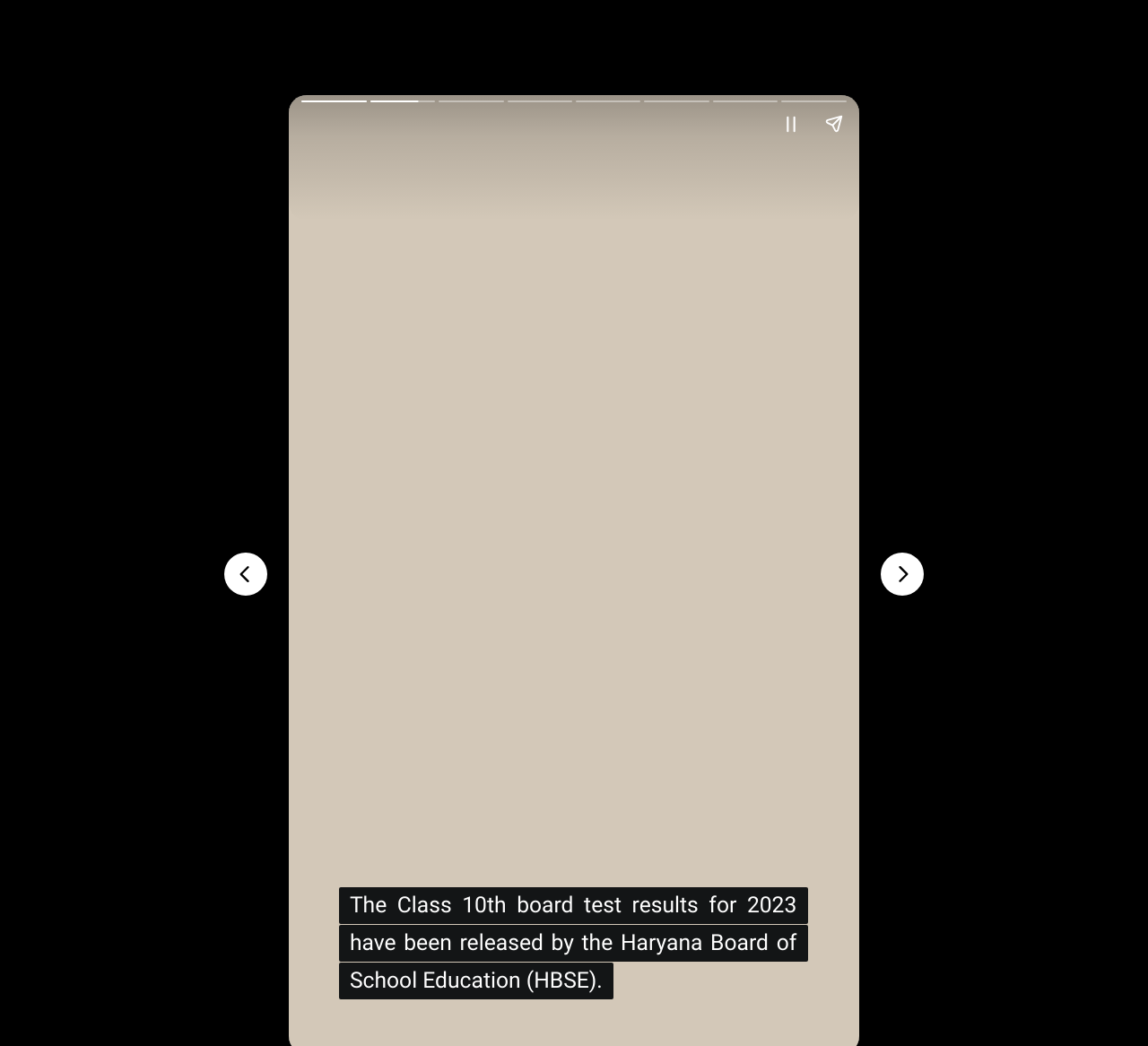Answer the question using only one word or a concise phrase: What is the purpose of the 'Share story' button?

To share content